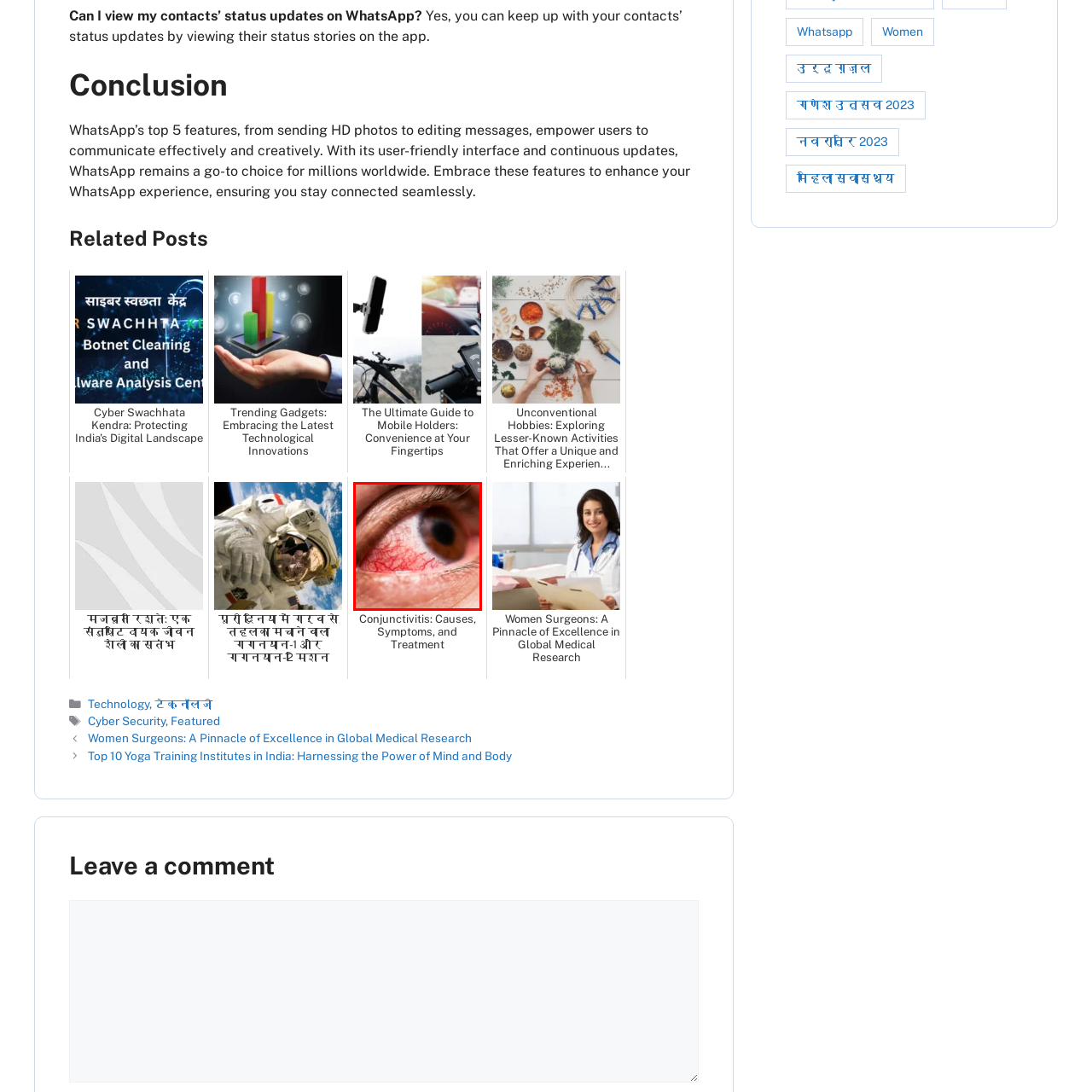Check the image inside the red boundary and briefly answer: What are possible causes of conjunctivitis?

Infections, allergies, or irritants